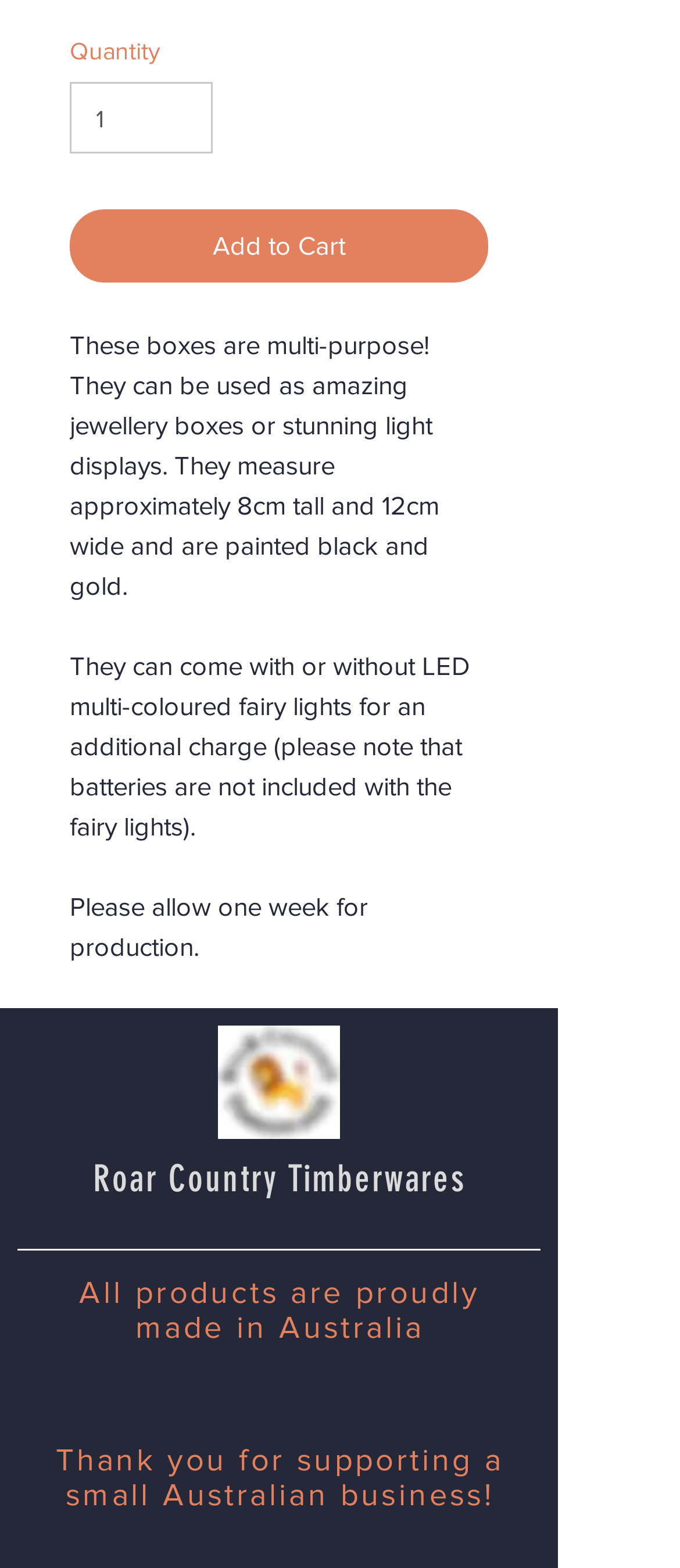Find the bounding box coordinates corresponding to the UI element with the description: "aria-label="White Instagram Icon"". The coordinates should be formatted as [left, top, right, bottom], with values as floats between 0 and 1.

[0.364, 0.869, 0.454, 0.908]